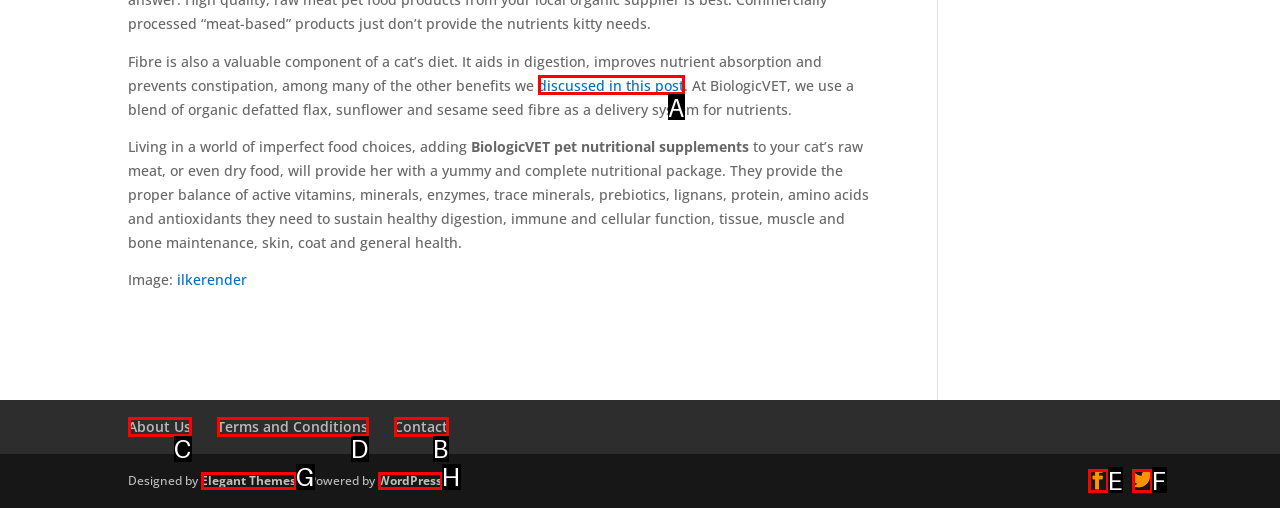Given the task: contact the website owner, tell me which HTML element to click on.
Answer with the letter of the correct option from the given choices.

B